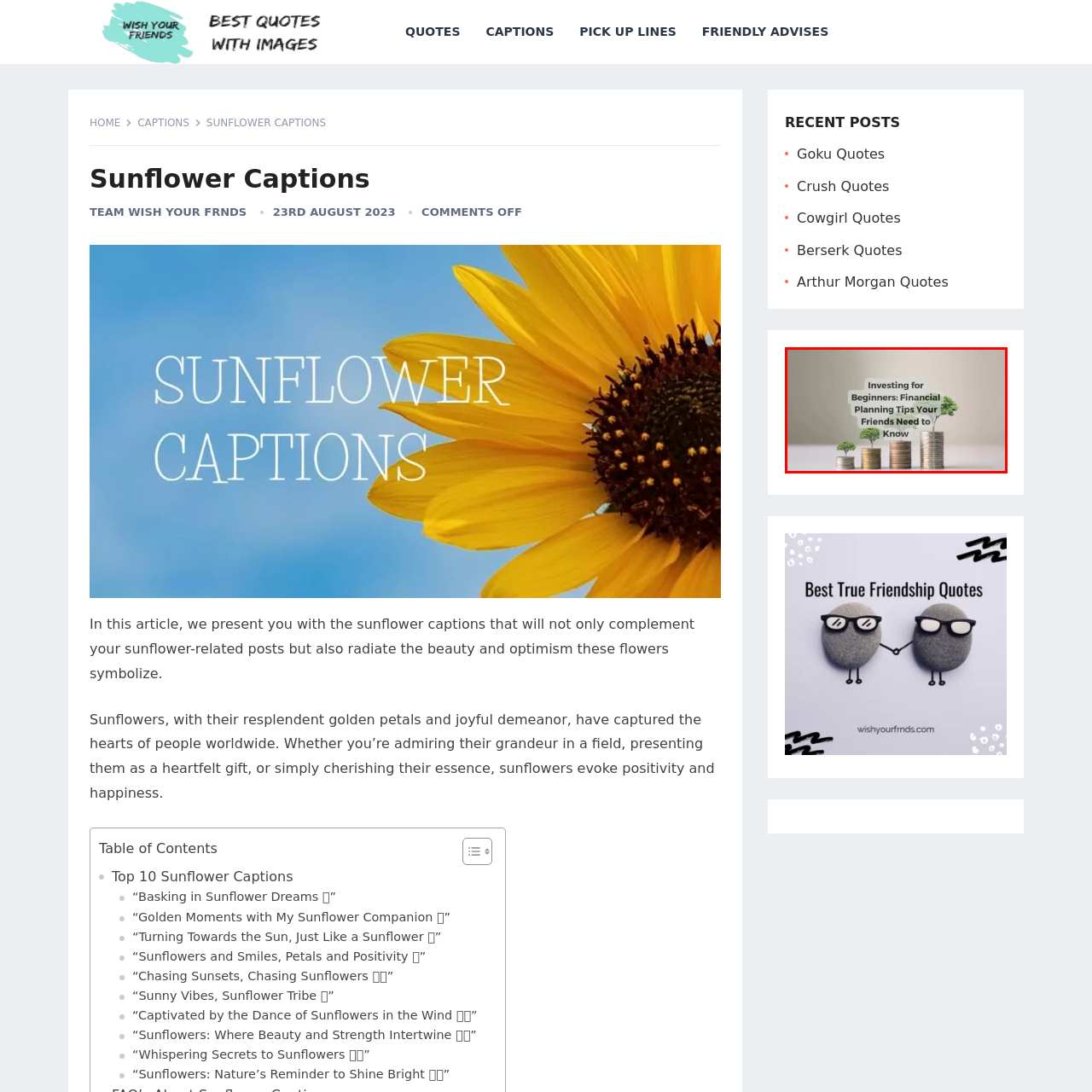Observe the image enclosed by the red rectangle, What is the focus of the financial planning tips?
 Give a single word or phrase as your answer.

Beginner-friendly advice